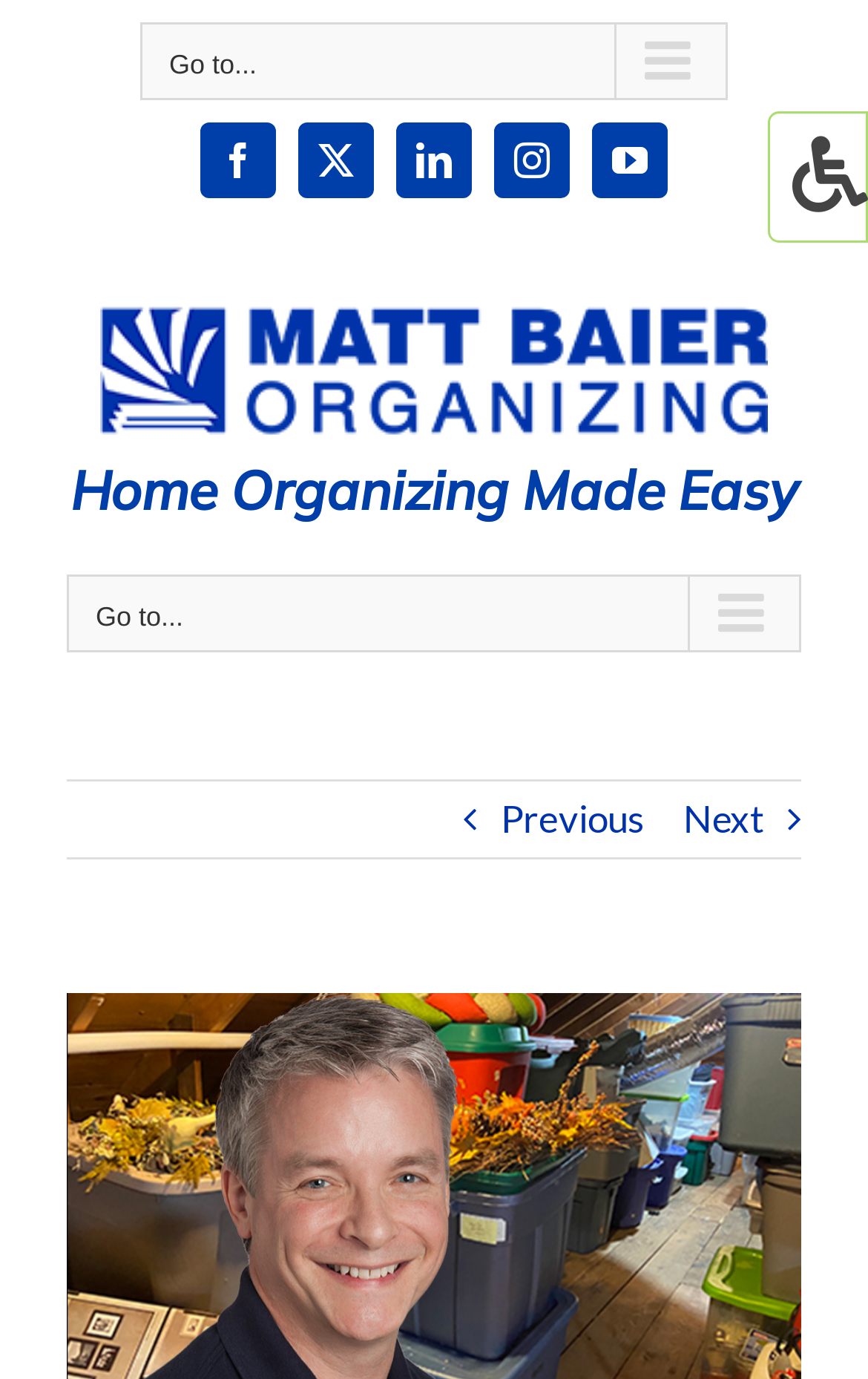Refer to the image and provide an in-depth answer to the question:
Are there any previous or next buttons?

I found the previous and next buttons by looking at the links with descriptions ' Previous' and 'Next ' which are located at the bottom of the page, and are likely to be used for navigation.